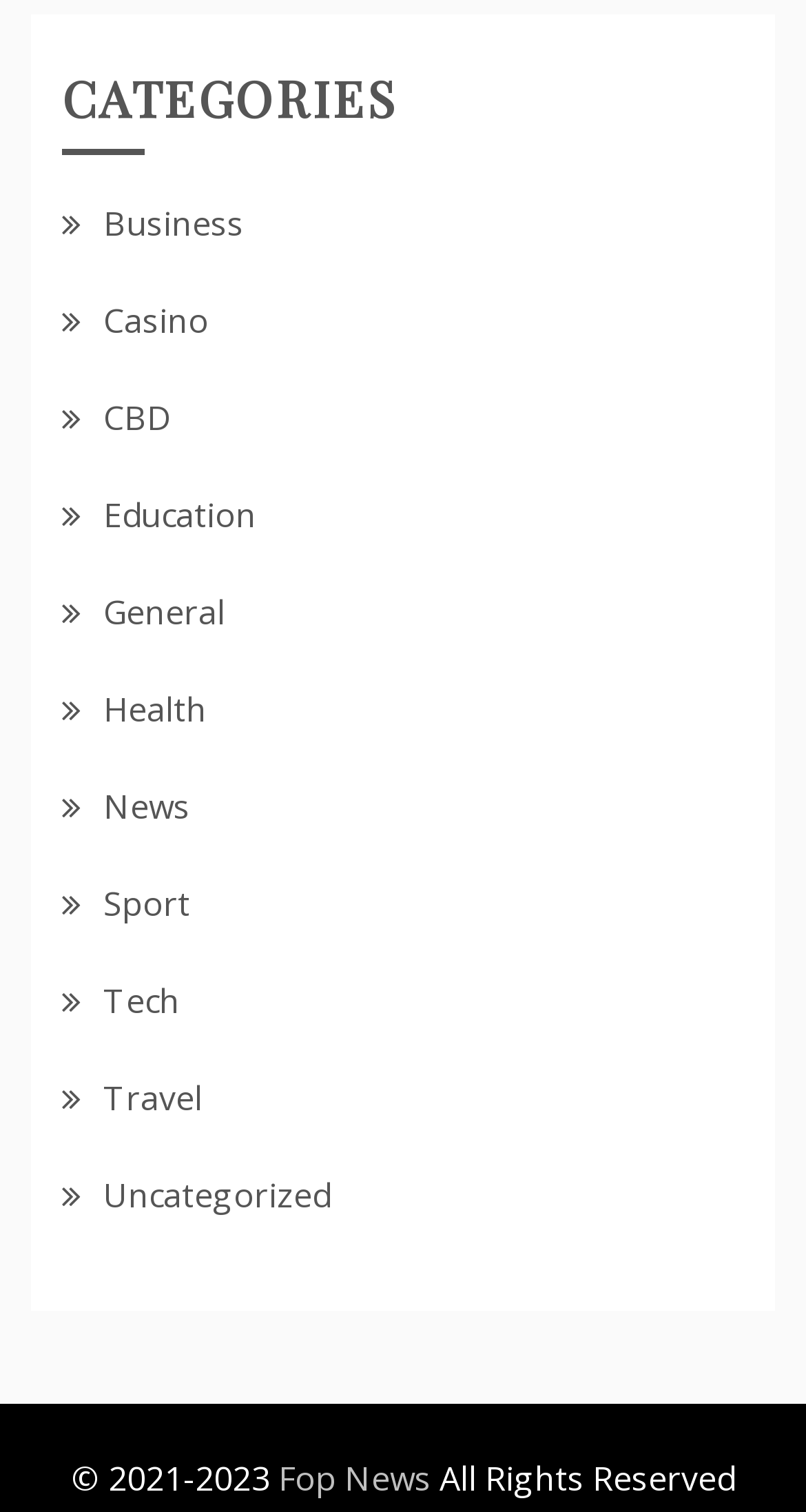Show me the bounding box coordinates of the clickable region to achieve the task as per the instruction: "Explore Education".

[0.128, 0.325, 0.318, 0.355]